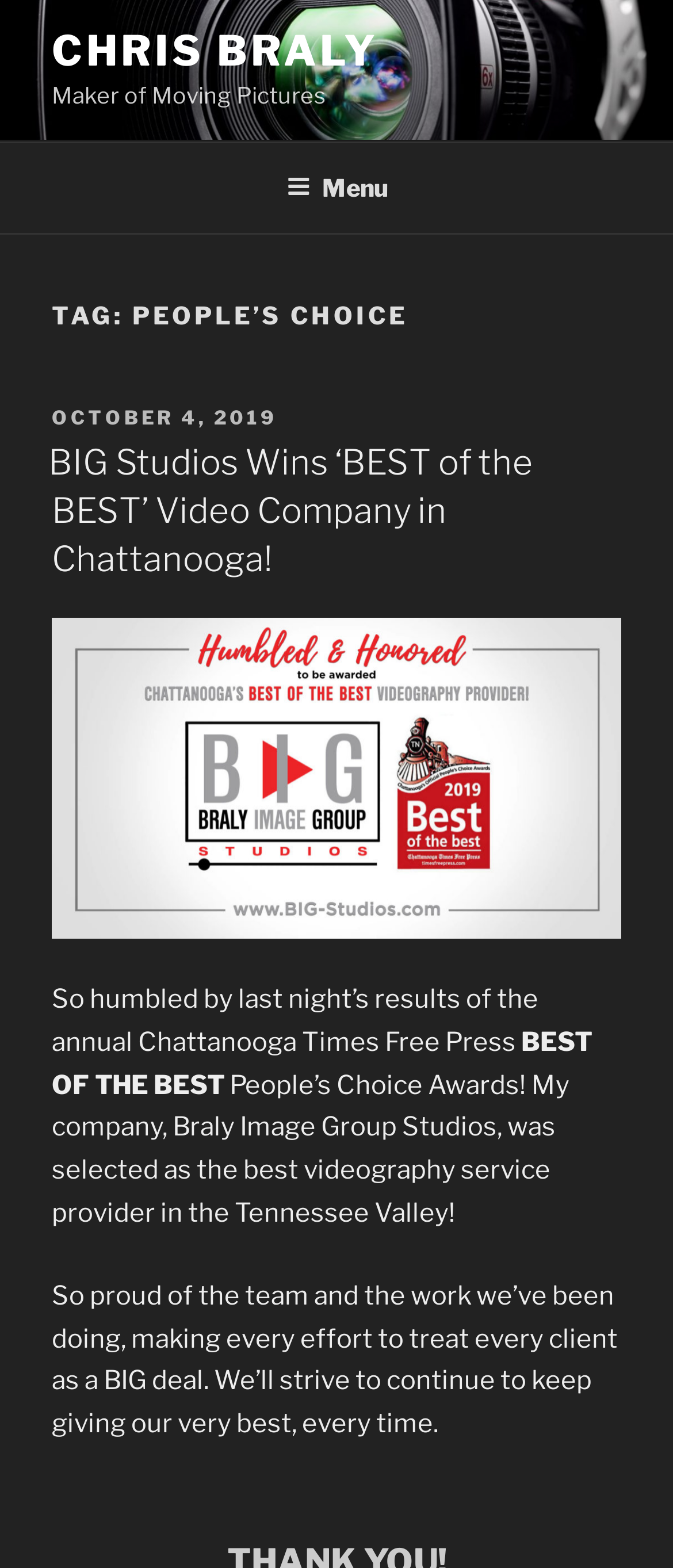Provide your answer in a single word or phrase: 
What award did BIG Studios win?

BEST of the BEST